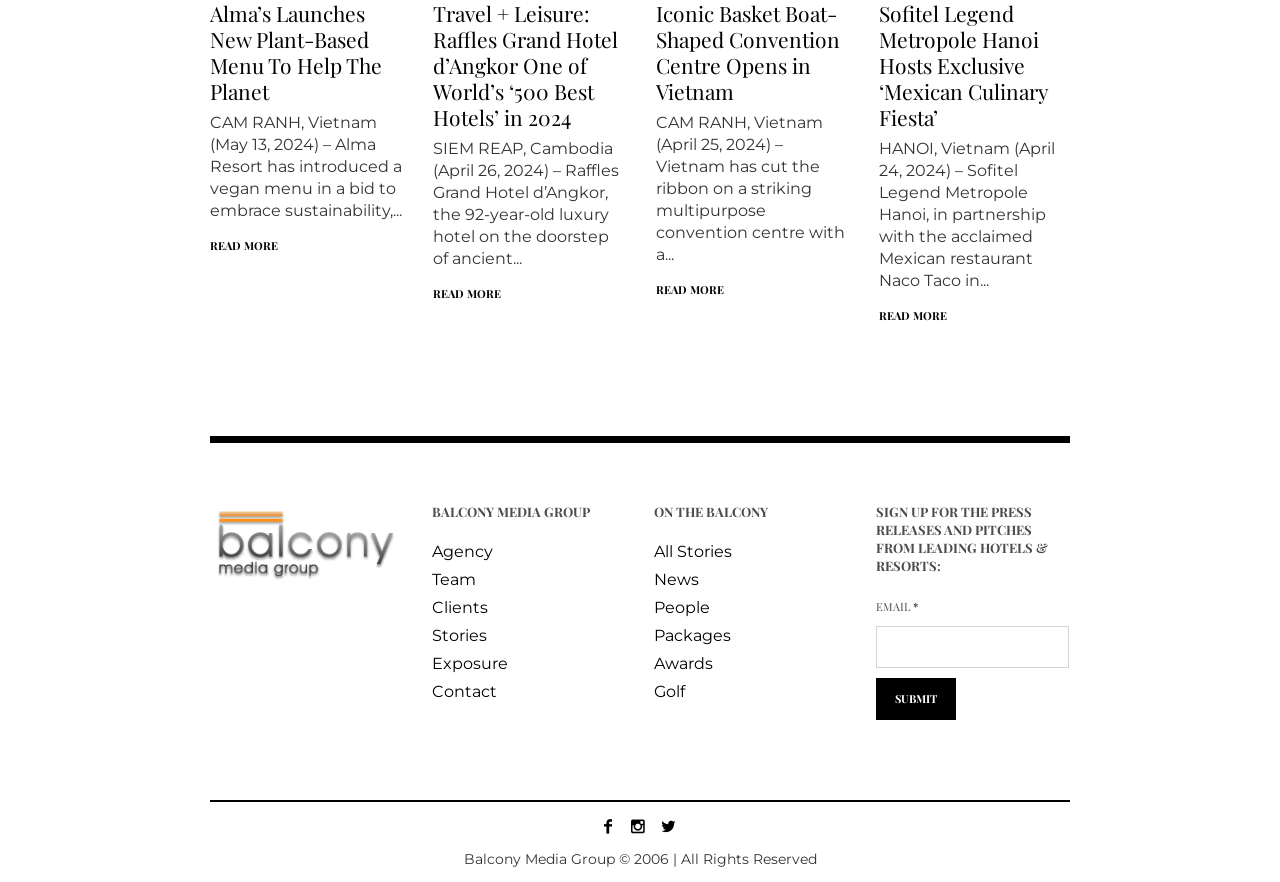Please determine the bounding box coordinates of the area that needs to be clicked to complete this task: 'Explore Raffles Grand Hotel d’Angkor’s recognition'. The coordinates must be four float numbers between 0 and 1, formatted as [left, top, right, bottom].

[0.338, 0.325, 0.391, 0.342]